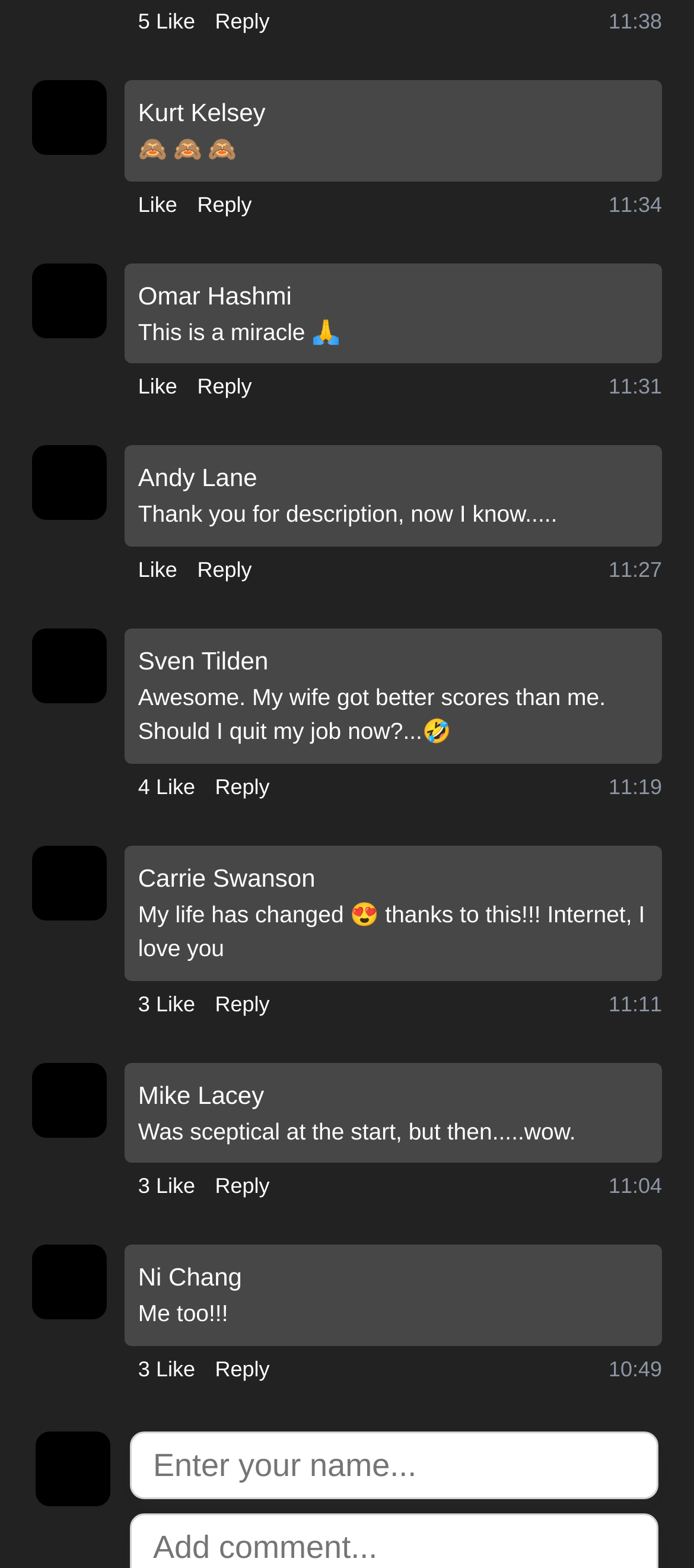Given the following UI element description: "Reply", find the bounding box coordinates in the webpage screenshot.

[0.284, 0.353, 0.363, 0.373]